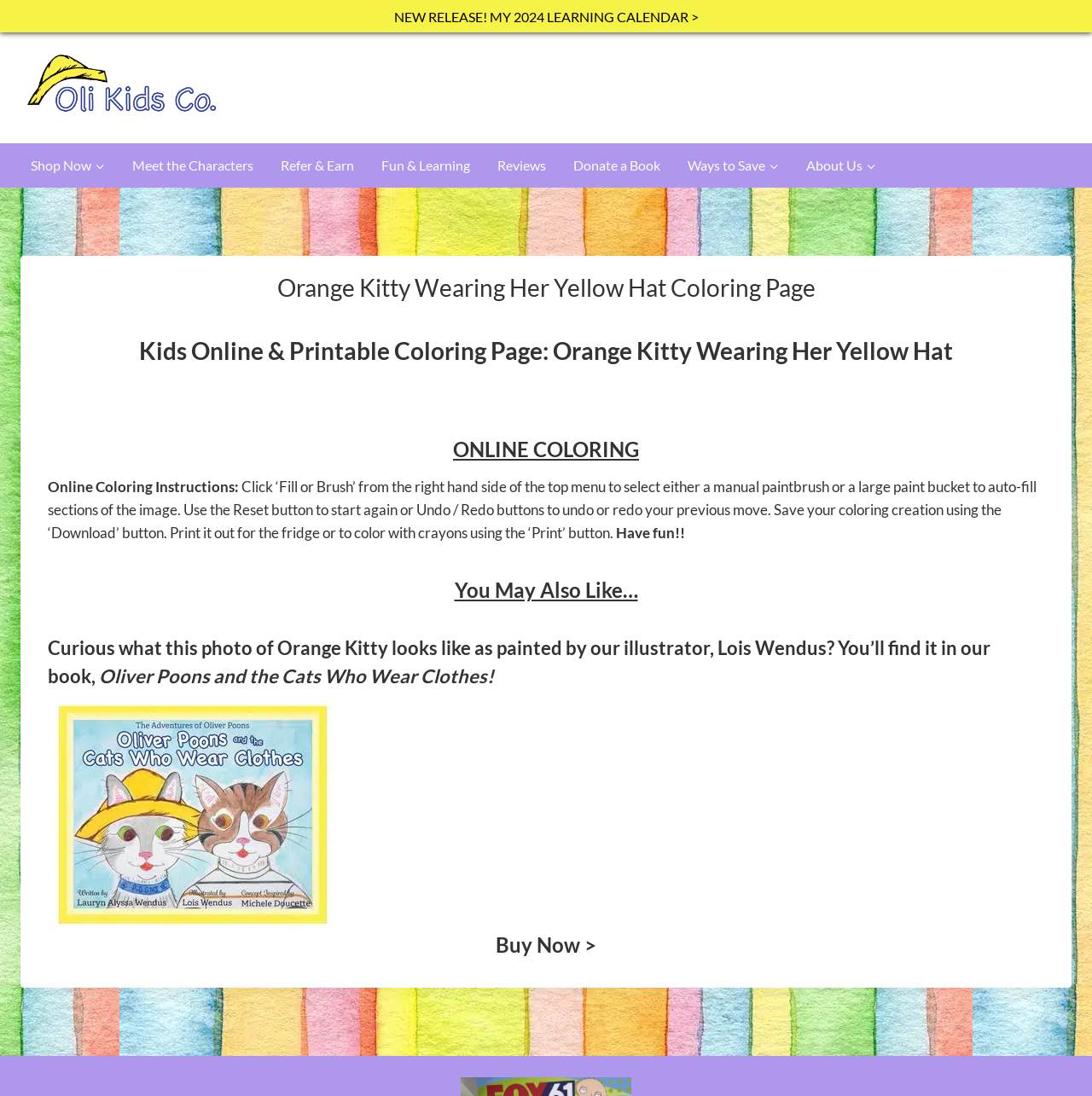Look at the image and write a detailed answer to the question: 
How many navigation links are in the primary navigation?

The primary navigation is located at the top of the webpage and contains 7 links: 'Shop Now', 'Meet the Characters', 'Refer & Earn', 'Fun & Learning', 'Reviews', 'Donate a Book', and 'Ways to Save'.